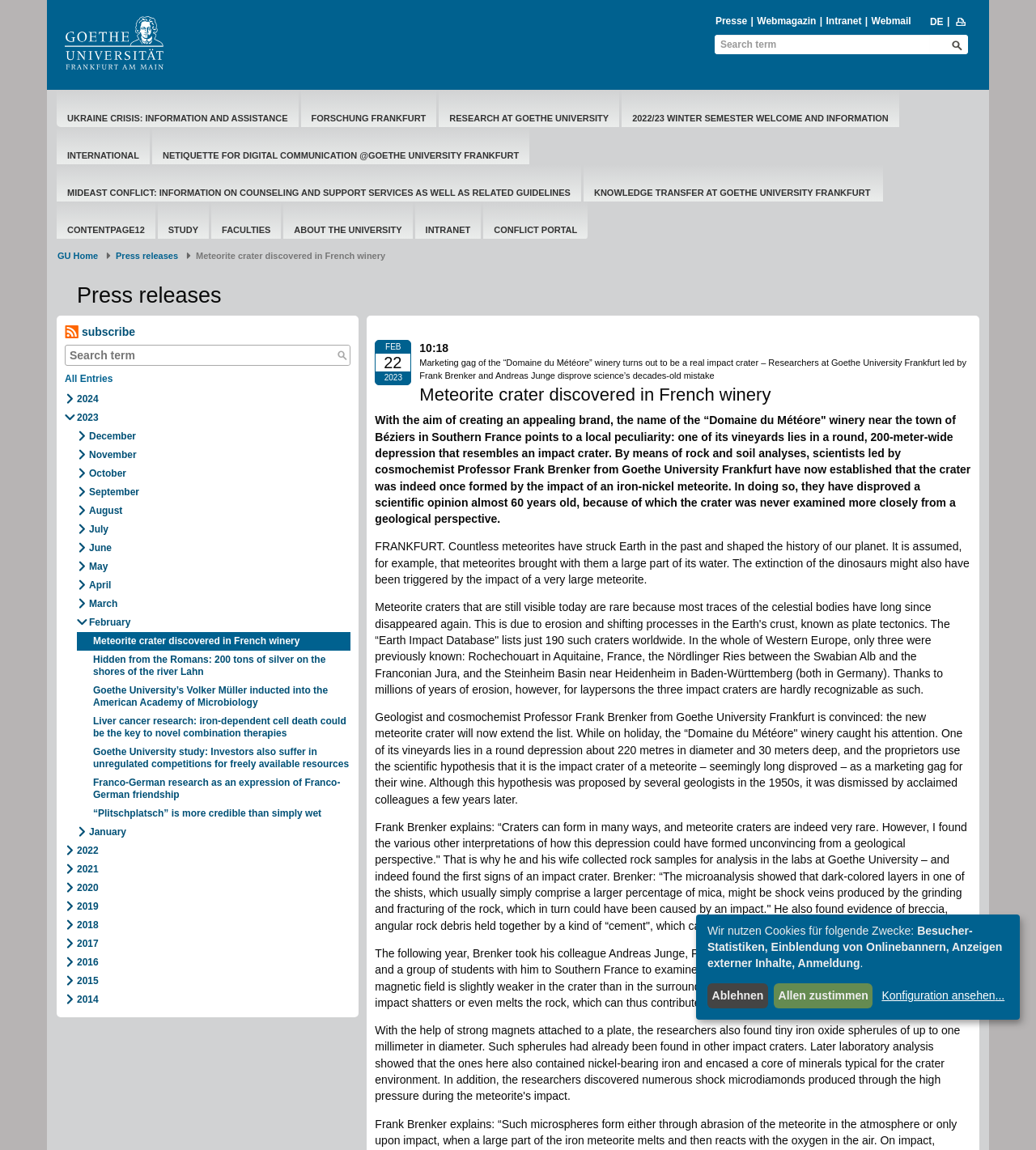Can you find the bounding box coordinates of the area I should click to execute the following instruction: "Click on the 'Mostbet' link"?

None